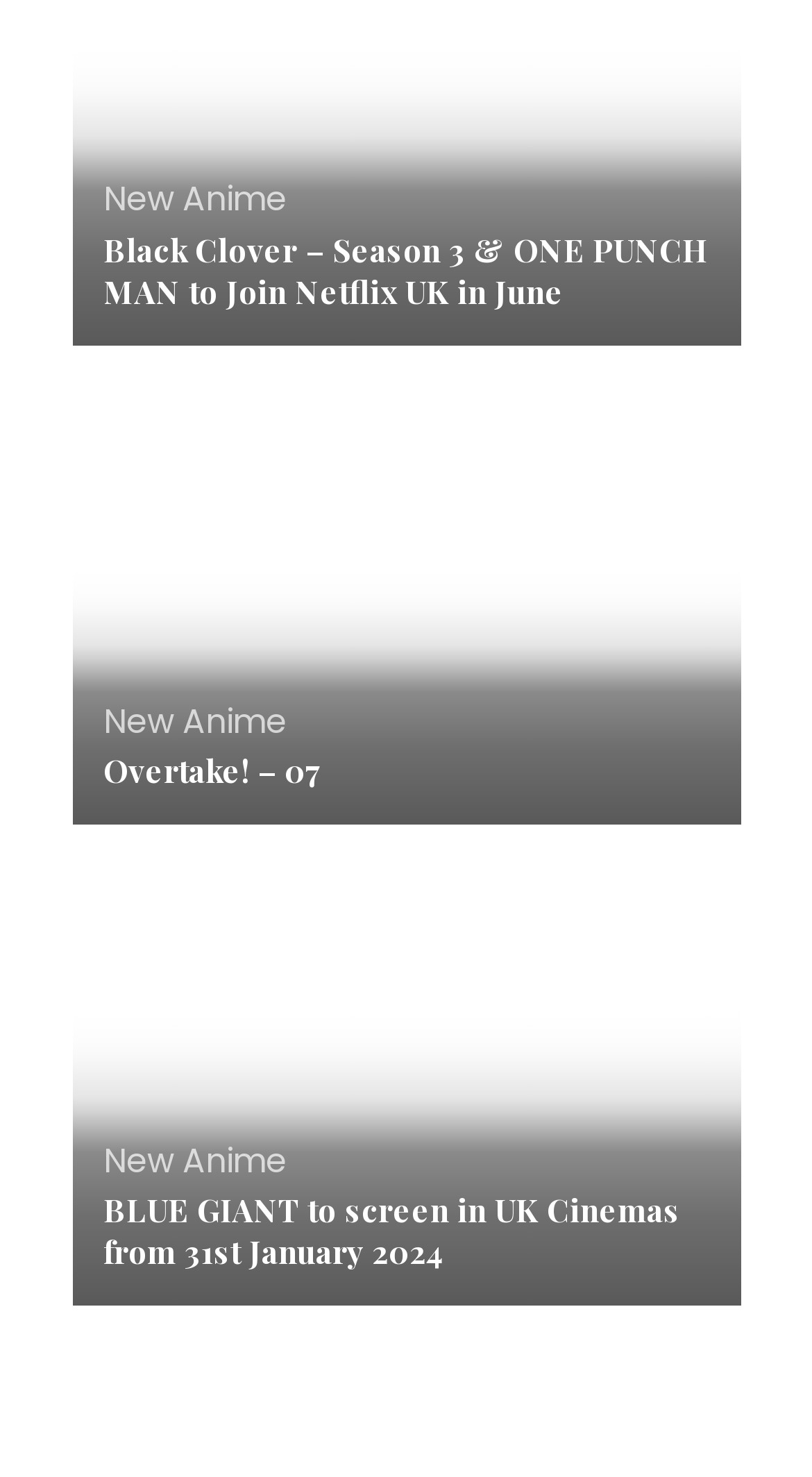How many anime titles are listed?
Answer the question with as much detail as you can, using the image as a reference.

I counted the number of headings that contain anime titles, which are 'Black Clover – Season 3 & ONE PUNCH MAN to Join Netflix UK in June', 'Overtake! – 07', and 'BLUE GIANT to screen in UK Cinemas from 31st January 2024'. There are also three 'New Anime' links, but they seem to be duplicates, so I only counted them as one. Therefore, there are 5 anime titles listed.